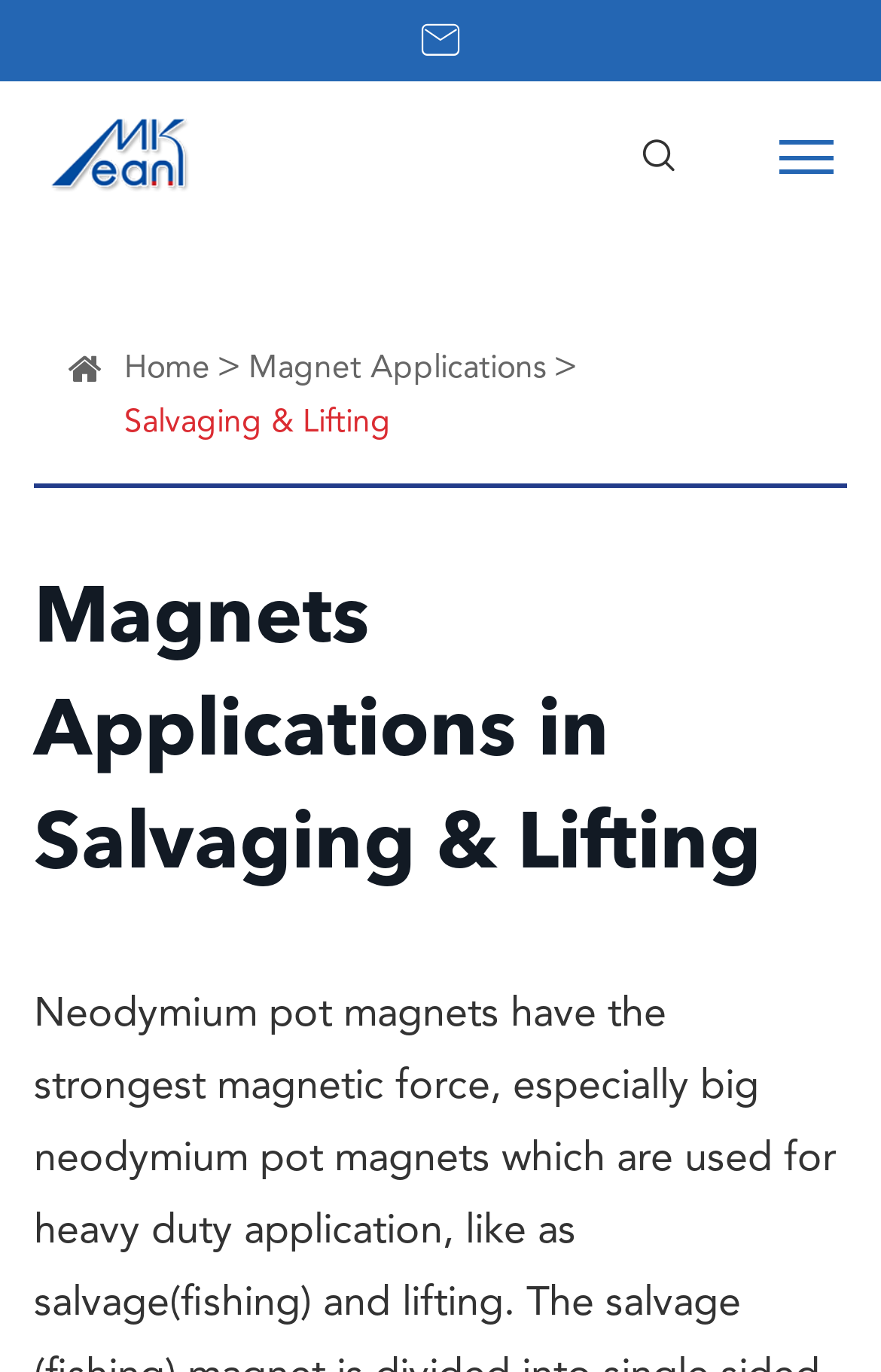Can you find the bounding box coordinates for the UI element given this description: "Home"? Provide the coordinates as four float numbers between 0 and 1: [left, top, right, bottom].

[0.141, 0.248, 0.238, 0.288]